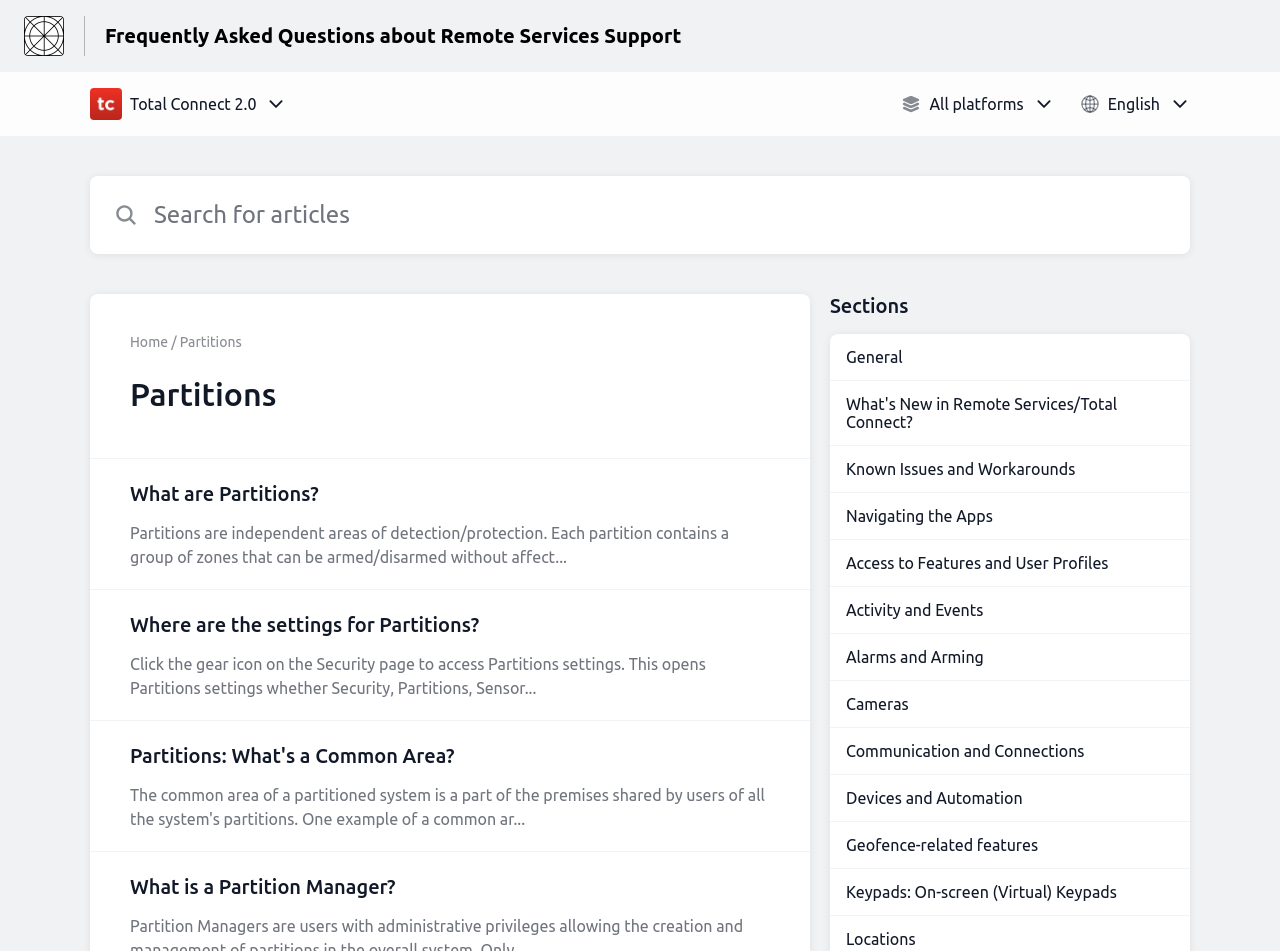Provide a one-word or short-phrase answer to the question:
What is the name of the help center?

Total Connect 2.0 Help Center